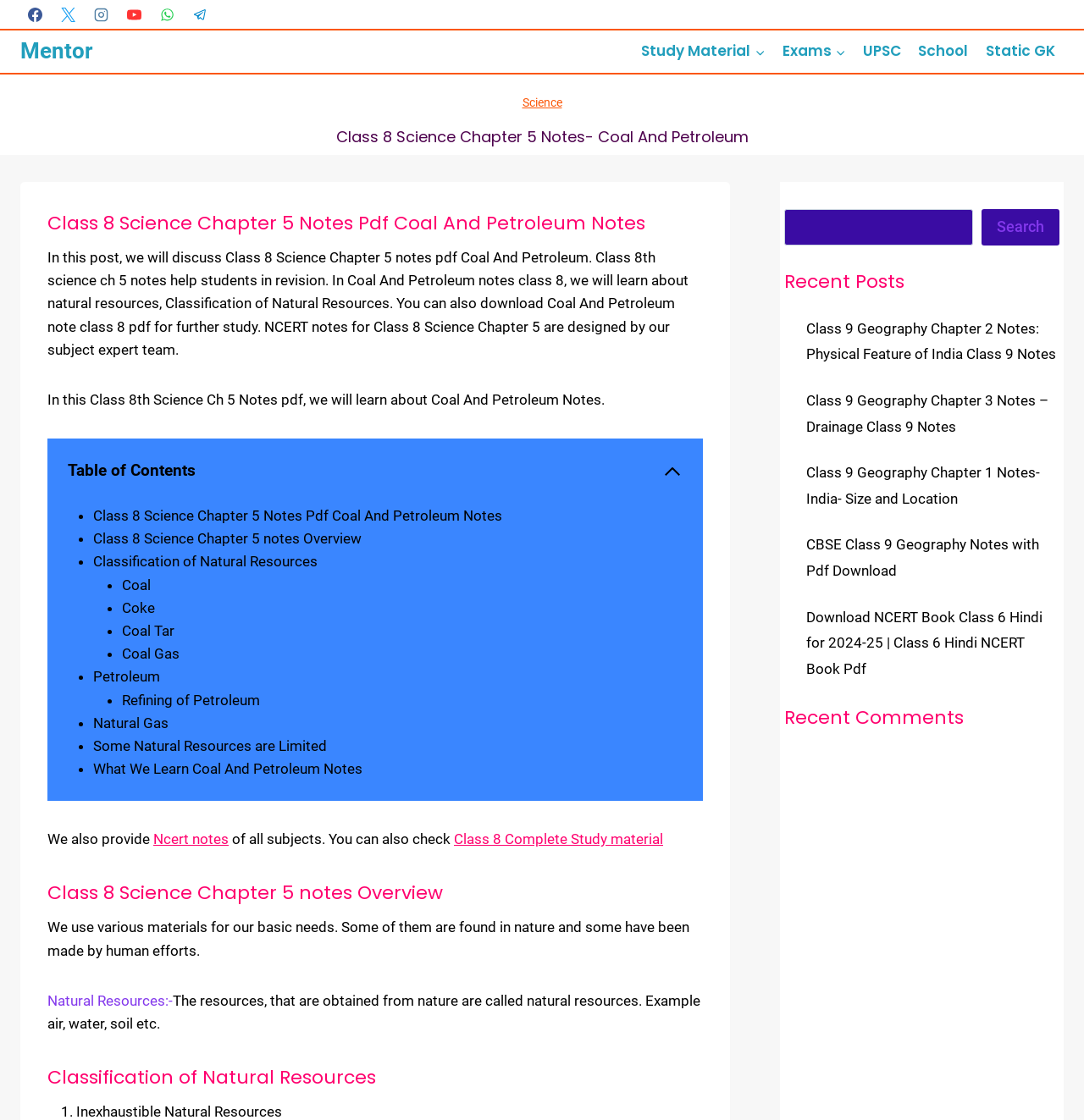Please pinpoint the bounding box coordinates for the region I should click to adhere to this instruction: "read the final thoughts".

None